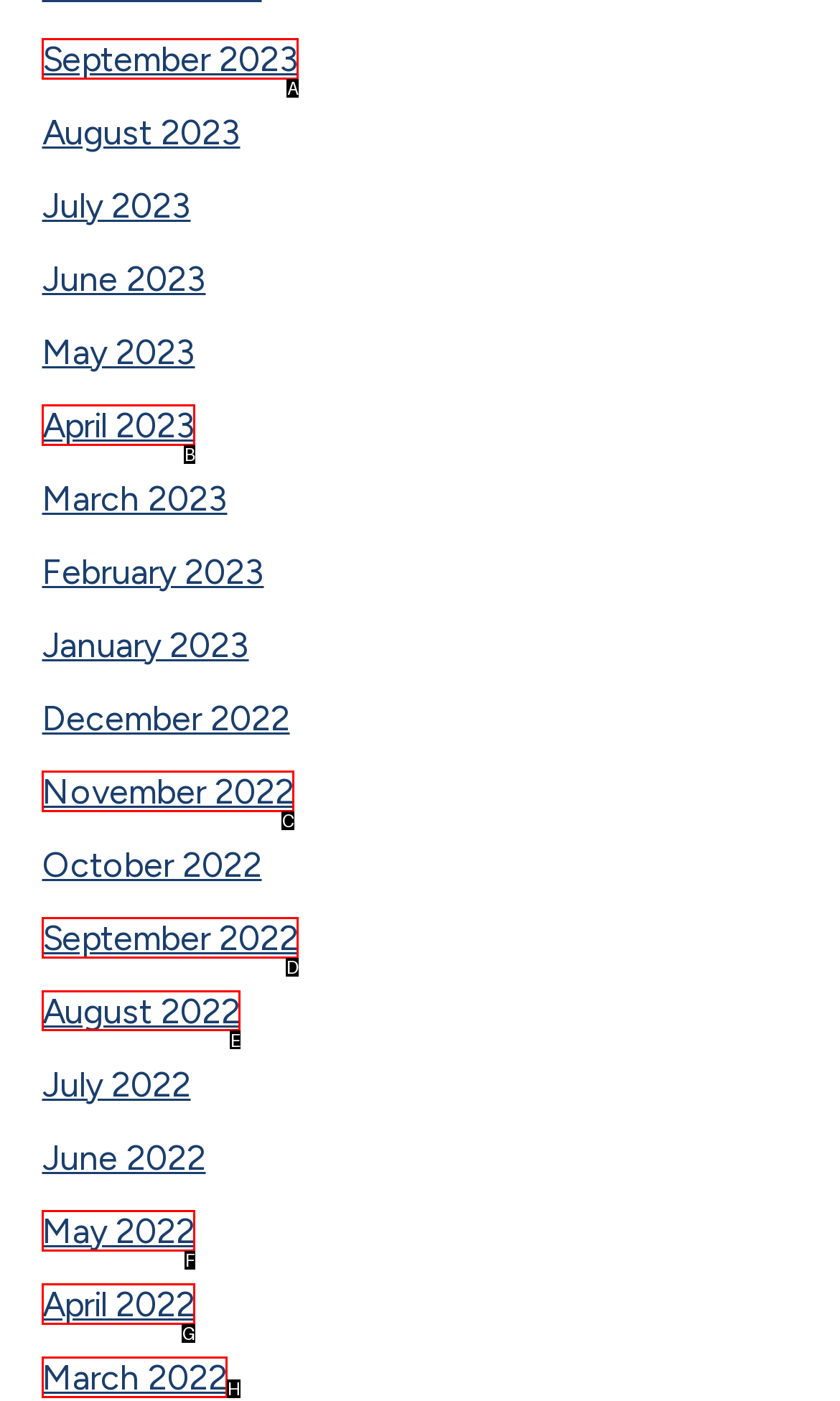Tell me which option I should click to complete the following task: Email info@textilesdepot.com for customers with $5000+ Answer with the option's letter from the given choices directly.

None